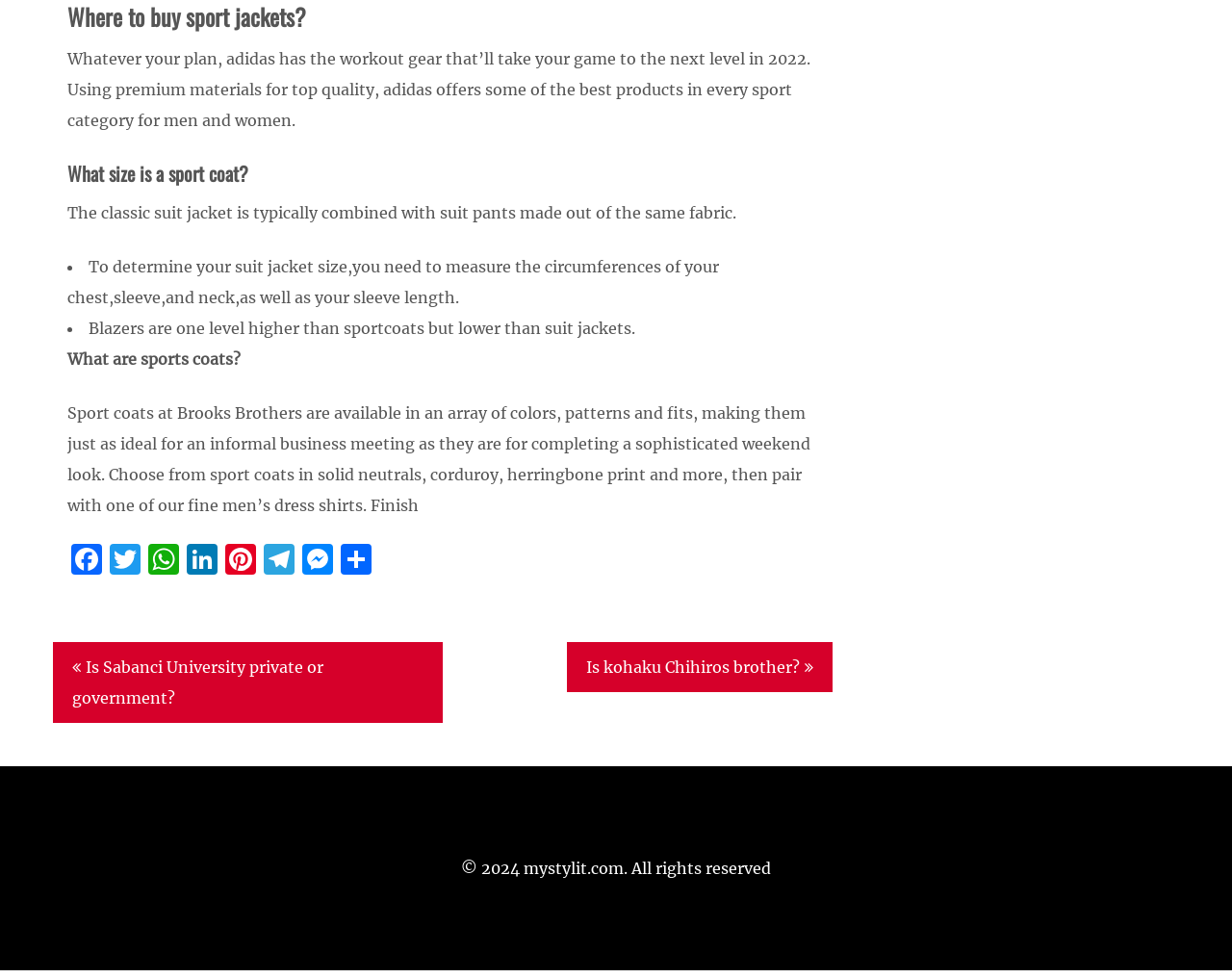What is the purpose of adidas workout gear? Examine the screenshot and reply using just one word or a brief phrase.

to take game to the next level